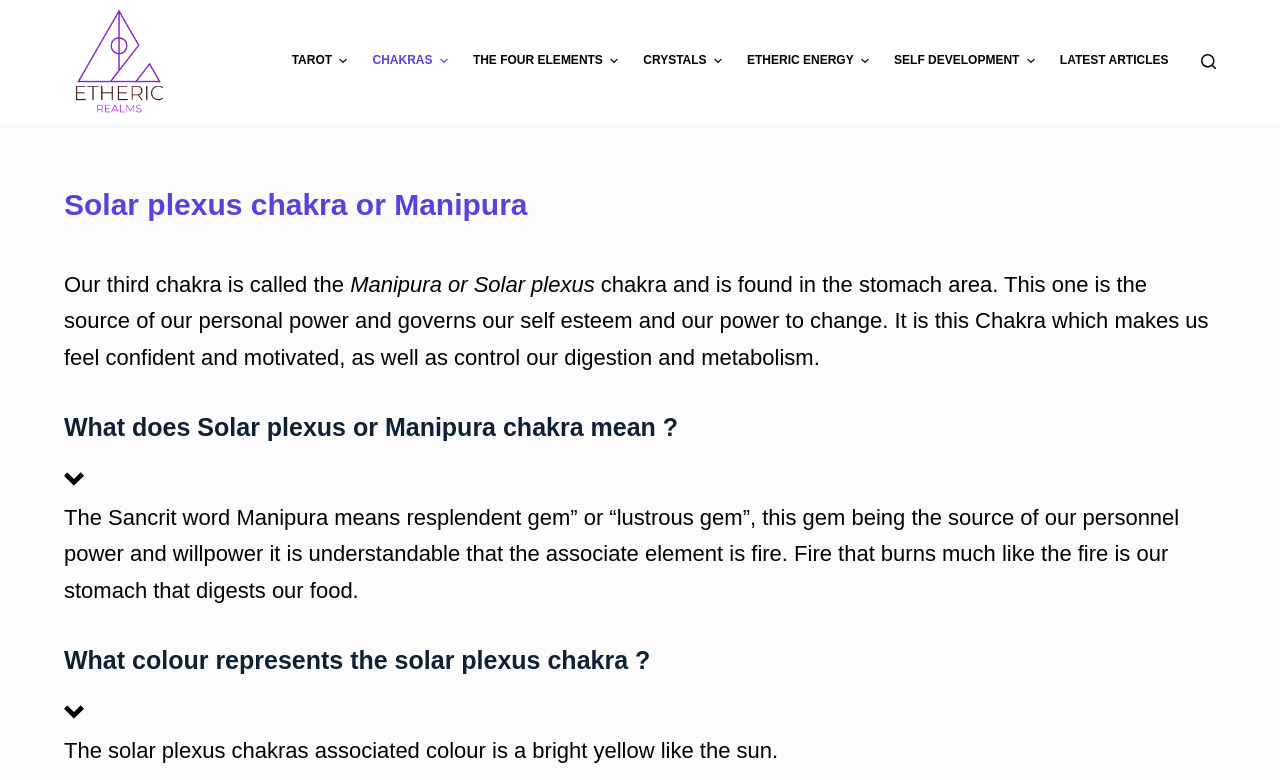Is there a logo on the top left corner of the webpage?
By examining the image, provide a one-word or phrase answer.

Yes